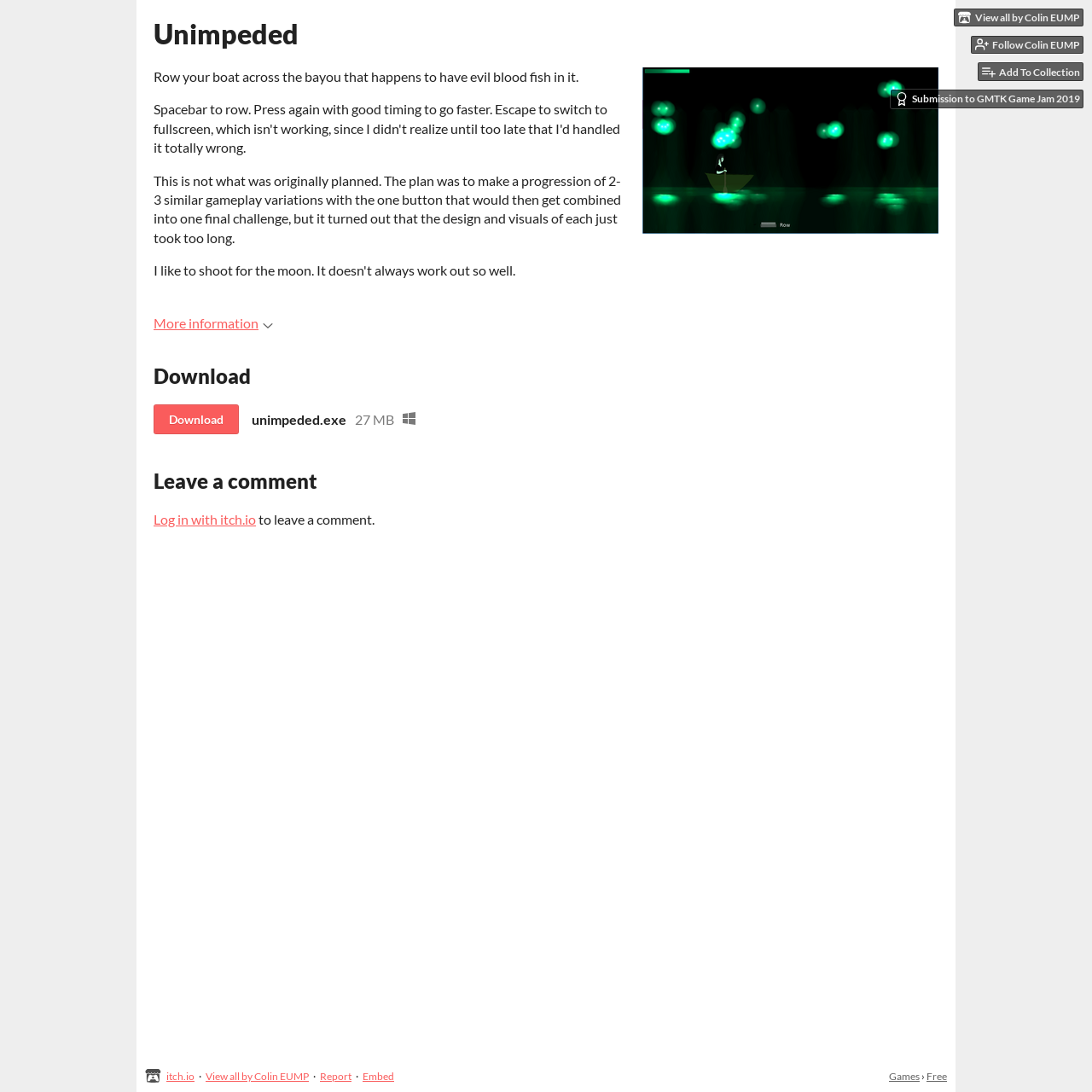Using floating point numbers between 0 and 1, provide the bounding box coordinates in the format (top-left x, top-left y, bottom-right x, bottom-right y). Locate the UI element described here: Add To CollectionCollection

[0.895, 0.057, 0.992, 0.074]